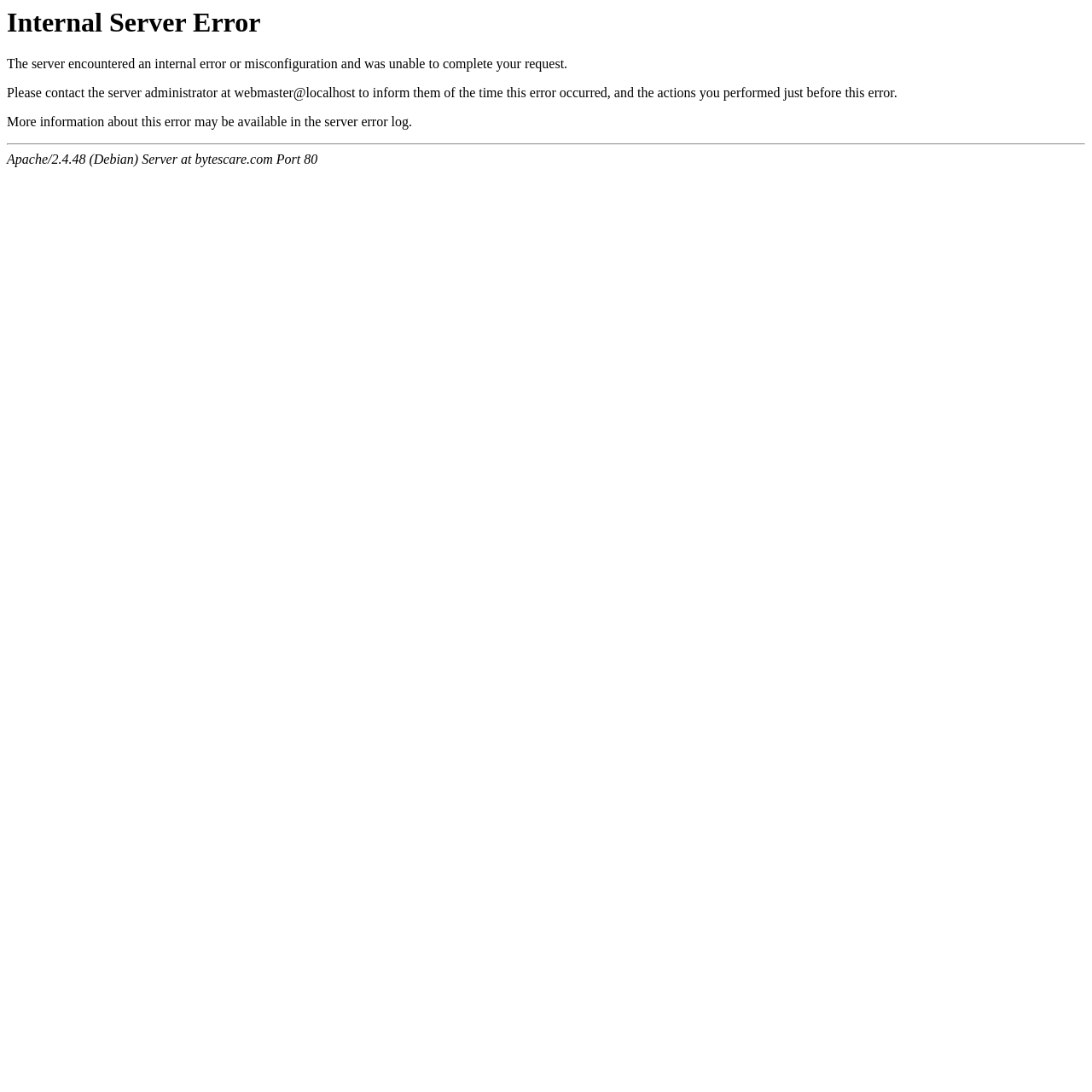How many paragraphs of text are there?
Refer to the image and provide a detailed answer to the question.

There are three paragraphs of text on the page, each represented by a StaticText element. The first paragraph is at [0.006, 0.052, 0.52, 0.065], the second is at [0.006, 0.078, 0.822, 0.092], and the third is at [0.006, 0.105, 0.377, 0.118].